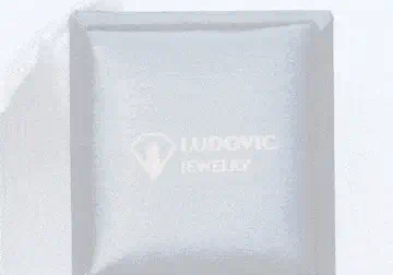What is the shape of the jewelry box?
With the help of the image, please provide a detailed response to the question.

The caption explicitly states that the jewelry box is 'sleek and rectangular', indicating its shape.